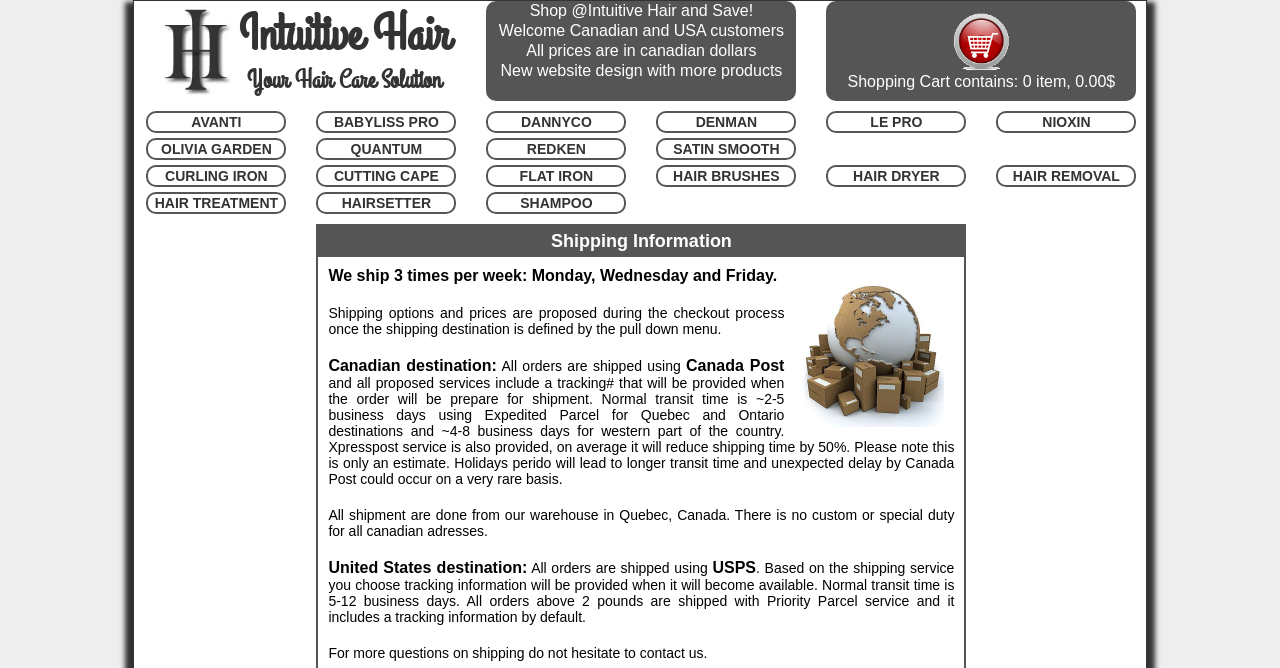Determine the bounding box coordinates of the target area to click to execute the following instruction: "Check the Canada Post shipping option."

[0.536, 0.534, 0.613, 0.56]